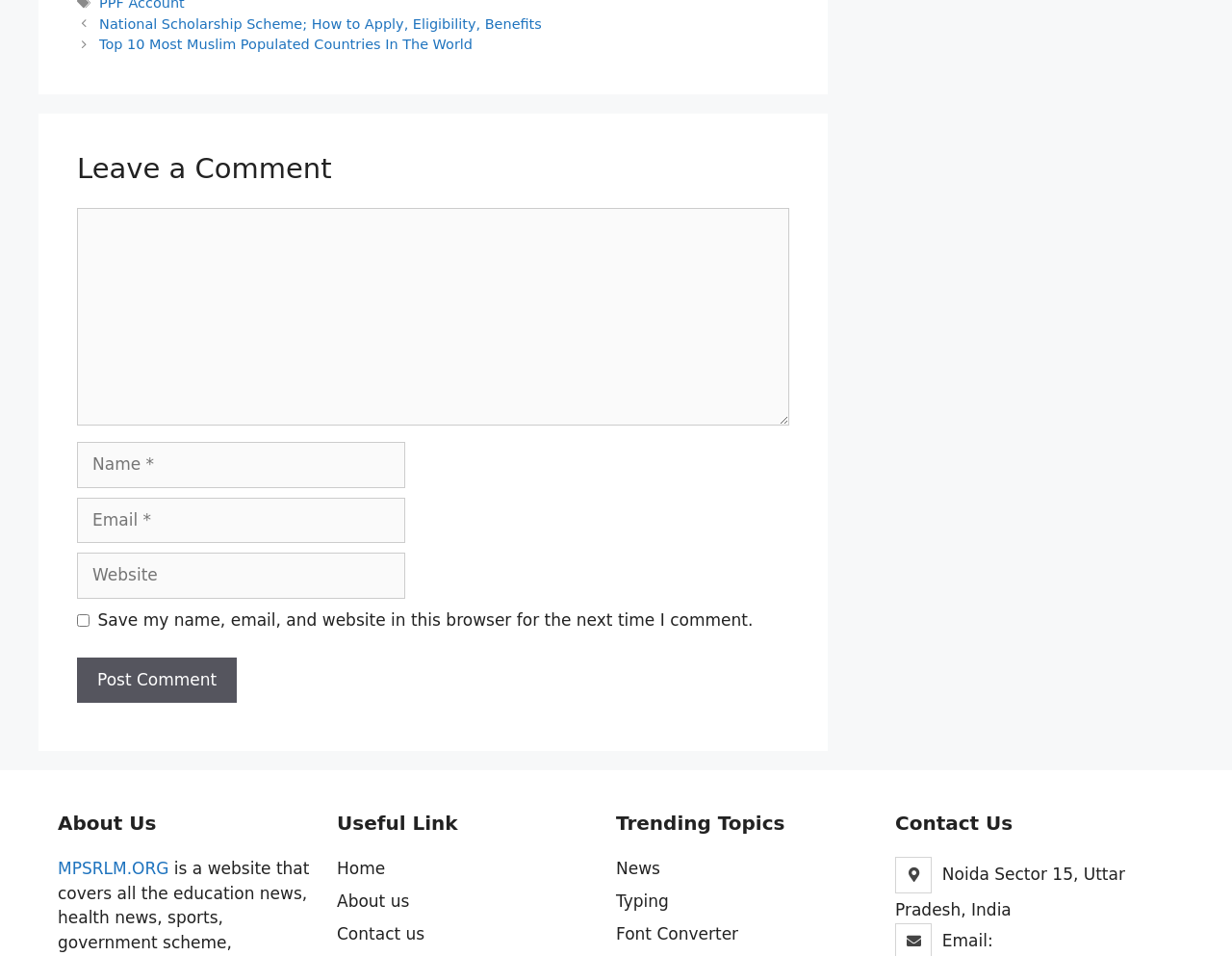Identify the bounding box coordinates of the region that needs to be clicked to carry out this instruction: "Click on the 'Post Comment' button". Provide these coordinates as four float numbers ranging from 0 to 1, i.e., [left, top, right, bottom].

[0.062, 0.688, 0.192, 0.736]